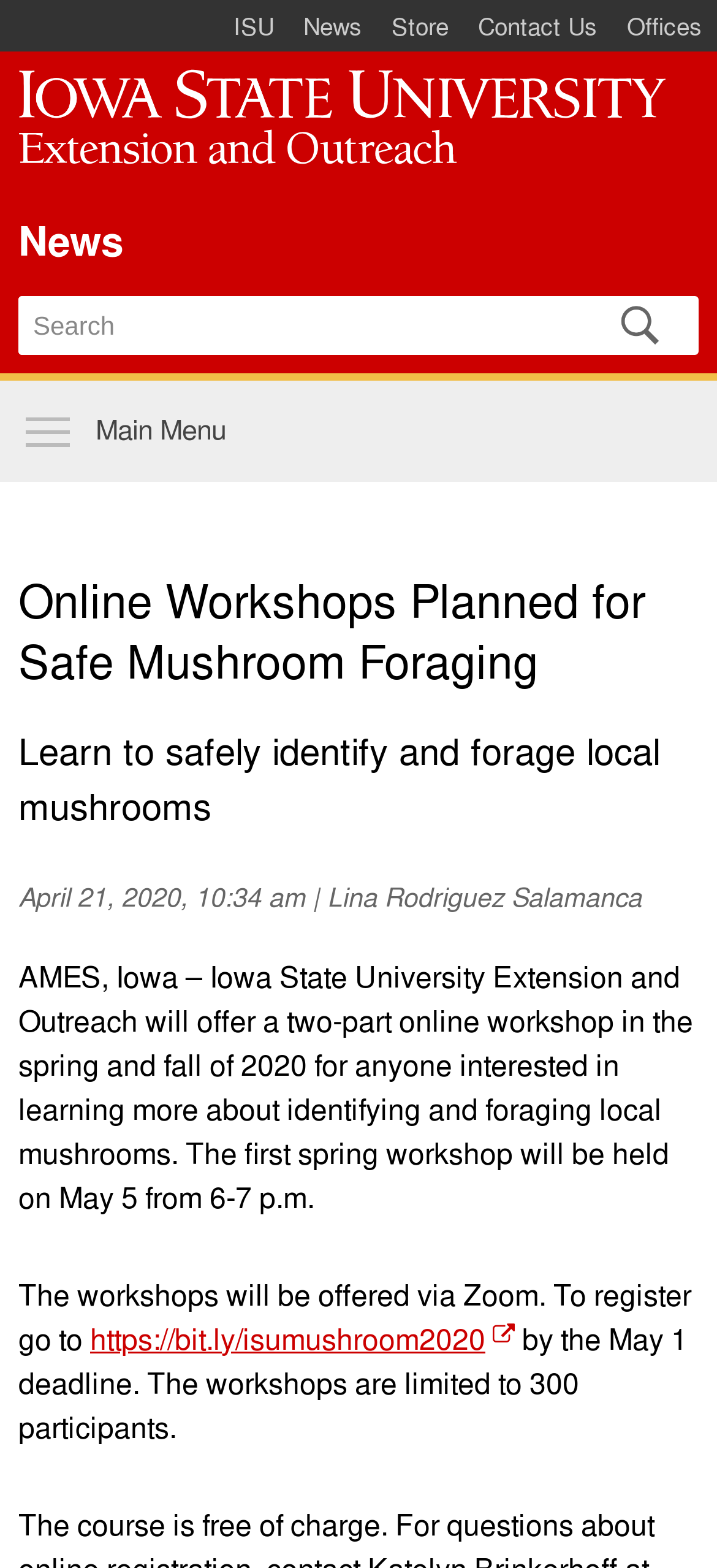Answer the question briefly using a single word or phrase: 
Who is the author of the article?

Lina Rodriguez Salamanca